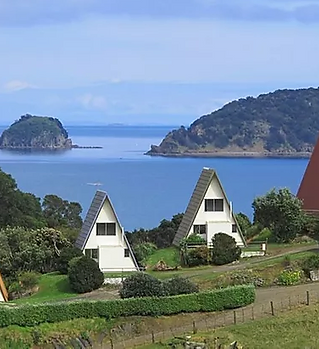Offer a detailed narrative of the scene shown in the image.

The image showcases the Pohutakawa Coastal Chalets, a picturesque accommodation destination located along the stunning coastline. In the foreground, two charming A-frame chalets are nestled amidst lush greenery, with well-maintained gardens enhancing their appeal. These accommodation options offer breathtaking views of the tranquil blue waters and distant islands, which are typical of the beautiful landscape found in this area. With a scenic backdrop featuring rolling hills and a calm bay, the chalets provide a perfect setting for couples and families seeking a relaxing getaway. The serene ambiance, combined with the proximity to nature, makes this location ideal for those looking to unwind and explore the Northern Coromandel region.